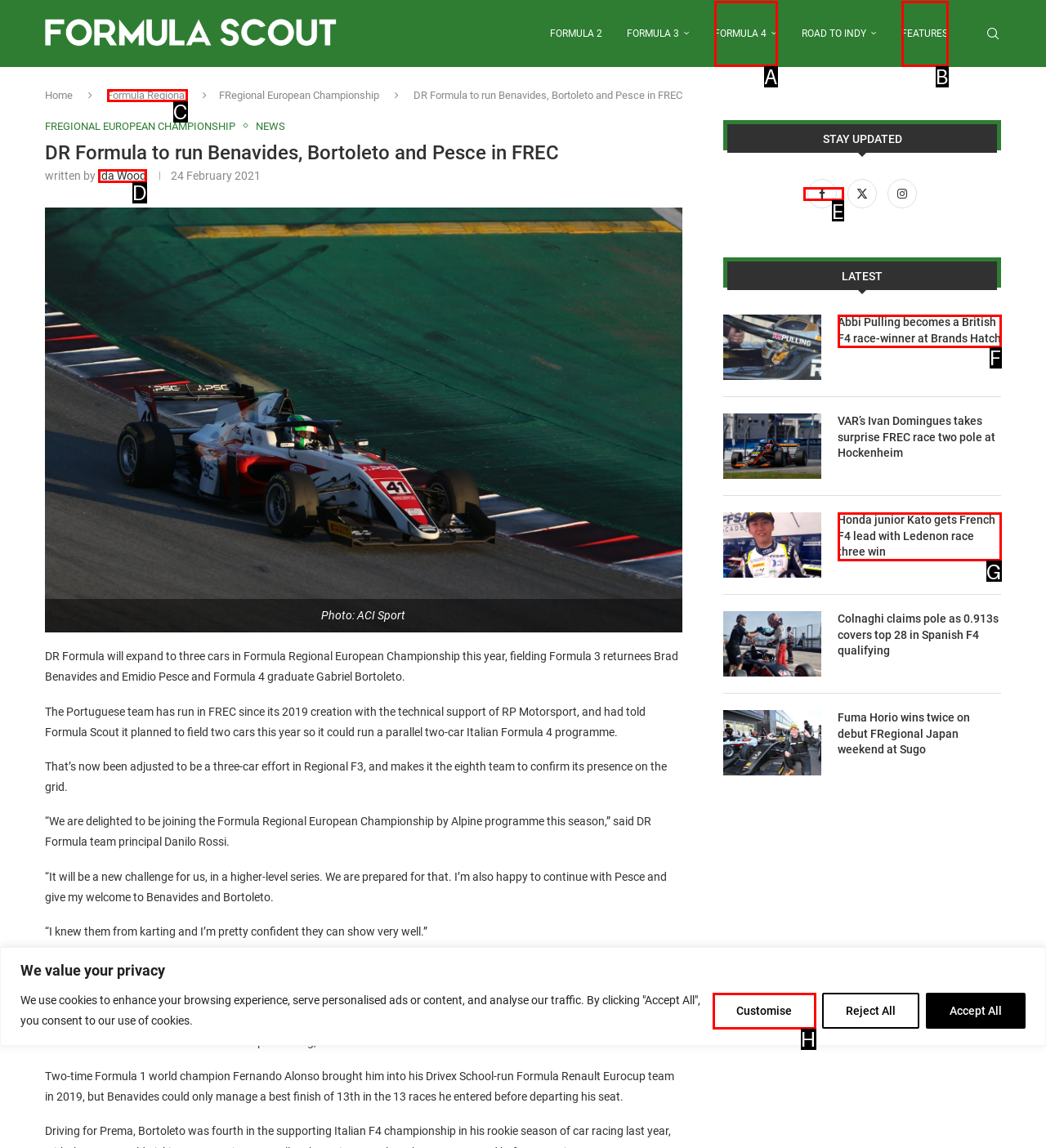Select the option that matches the description: Customise. Answer with the letter of the correct option directly.

H